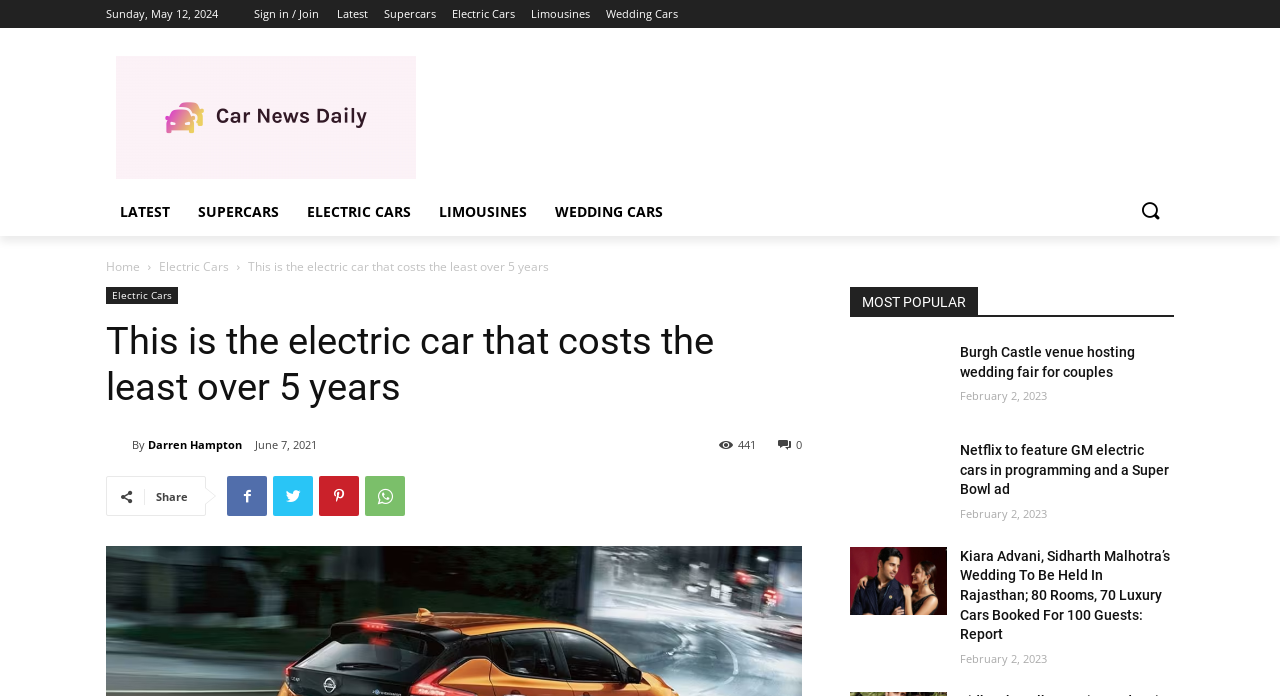Identify the bounding box coordinates of the element to click to follow this instruction: 'Create an account'. Ensure the coordinates are four float values between 0 and 1, provided as [left, top, right, bottom].

None